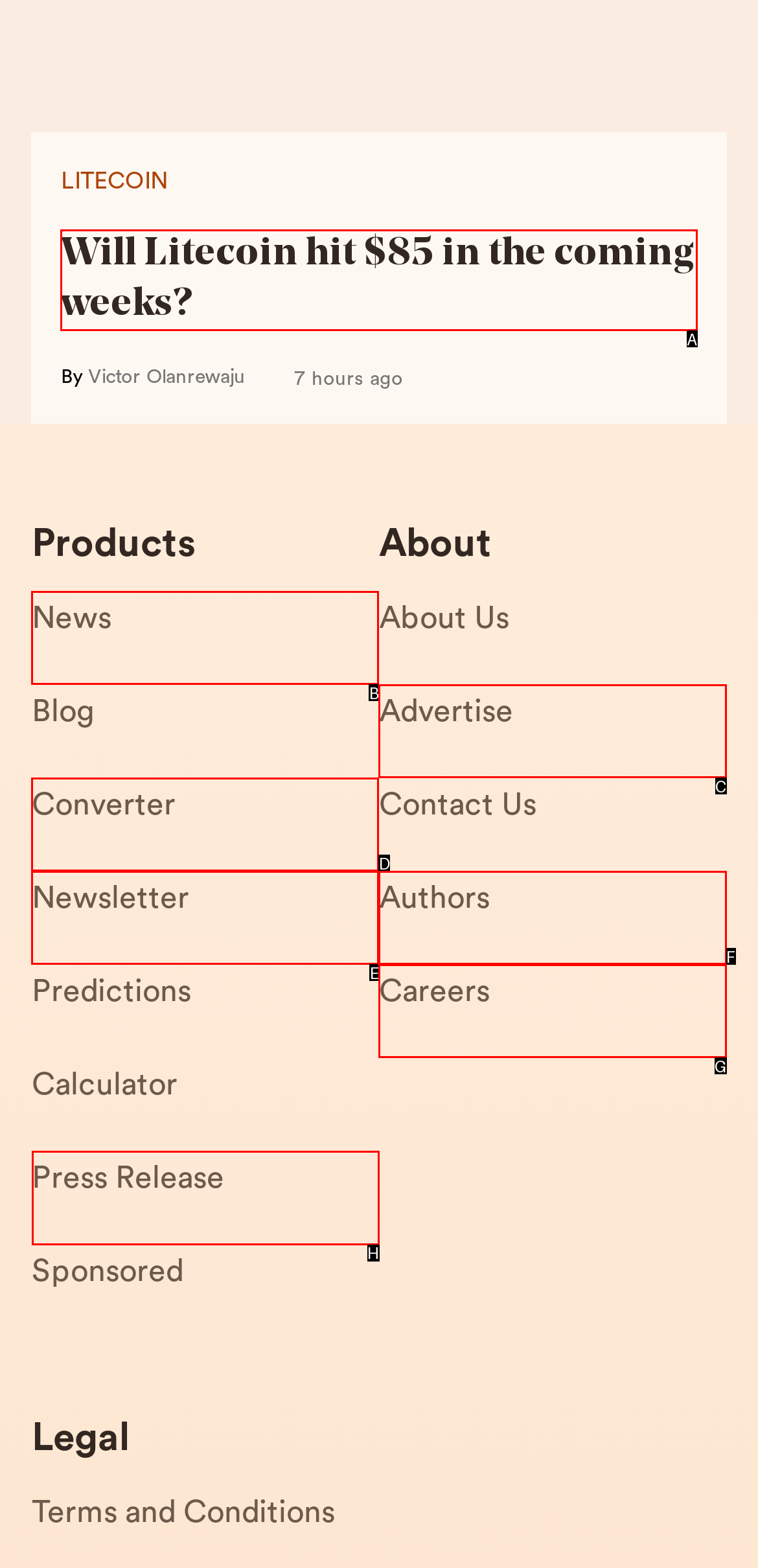Pick the option that should be clicked to perform the following task: View the Press Release page
Answer with the letter of the selected option from the available choices.

H